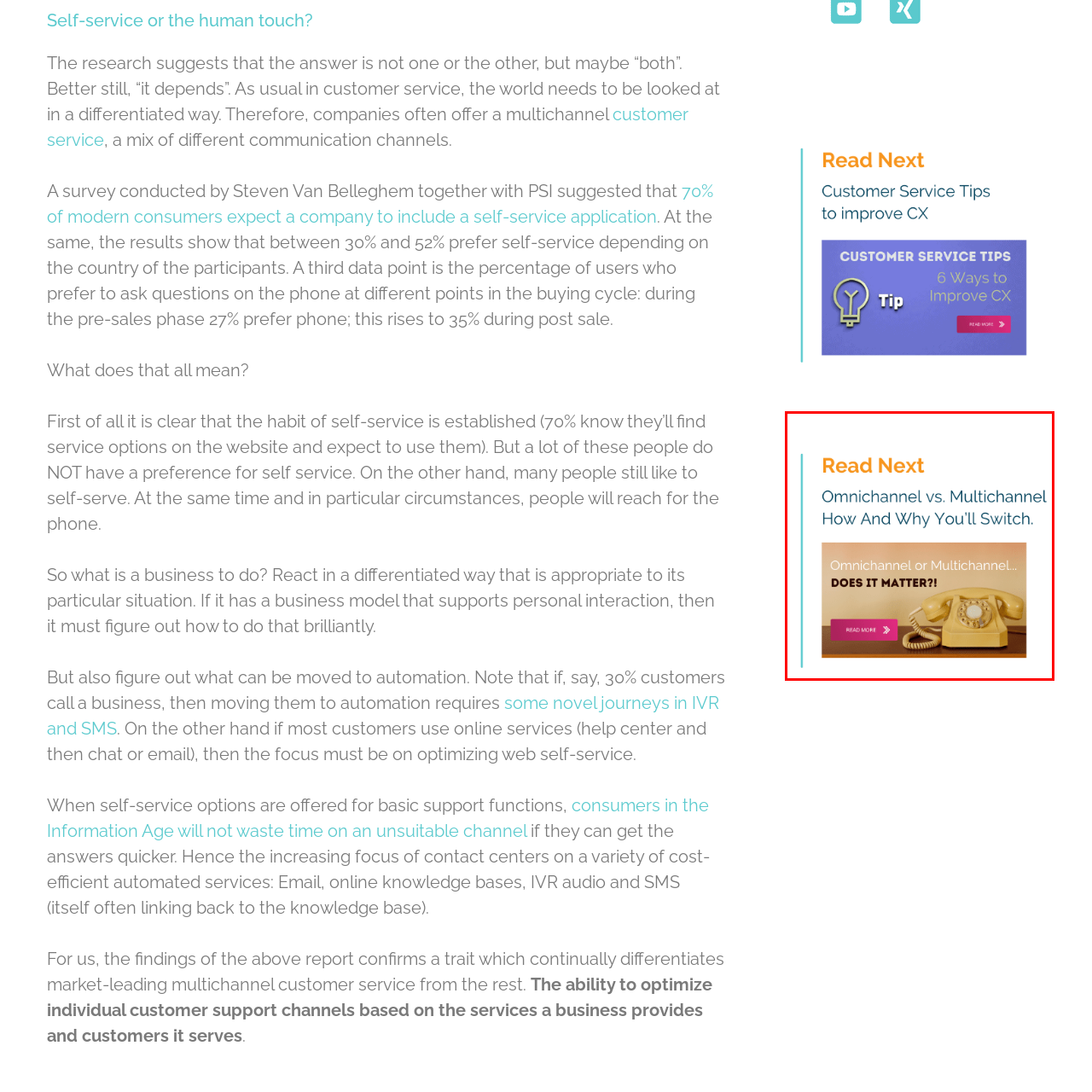What is the title of the promotional section?  
Study the image enclosed by the red boundary and furnish a detailed answer based on the visual details observed in the image.

According to the caption, the promotional section accompanying the image is titled 'Read Next', which invites readers to explore further insights on the topic of 'Omnichannel vs. Multichannel'.